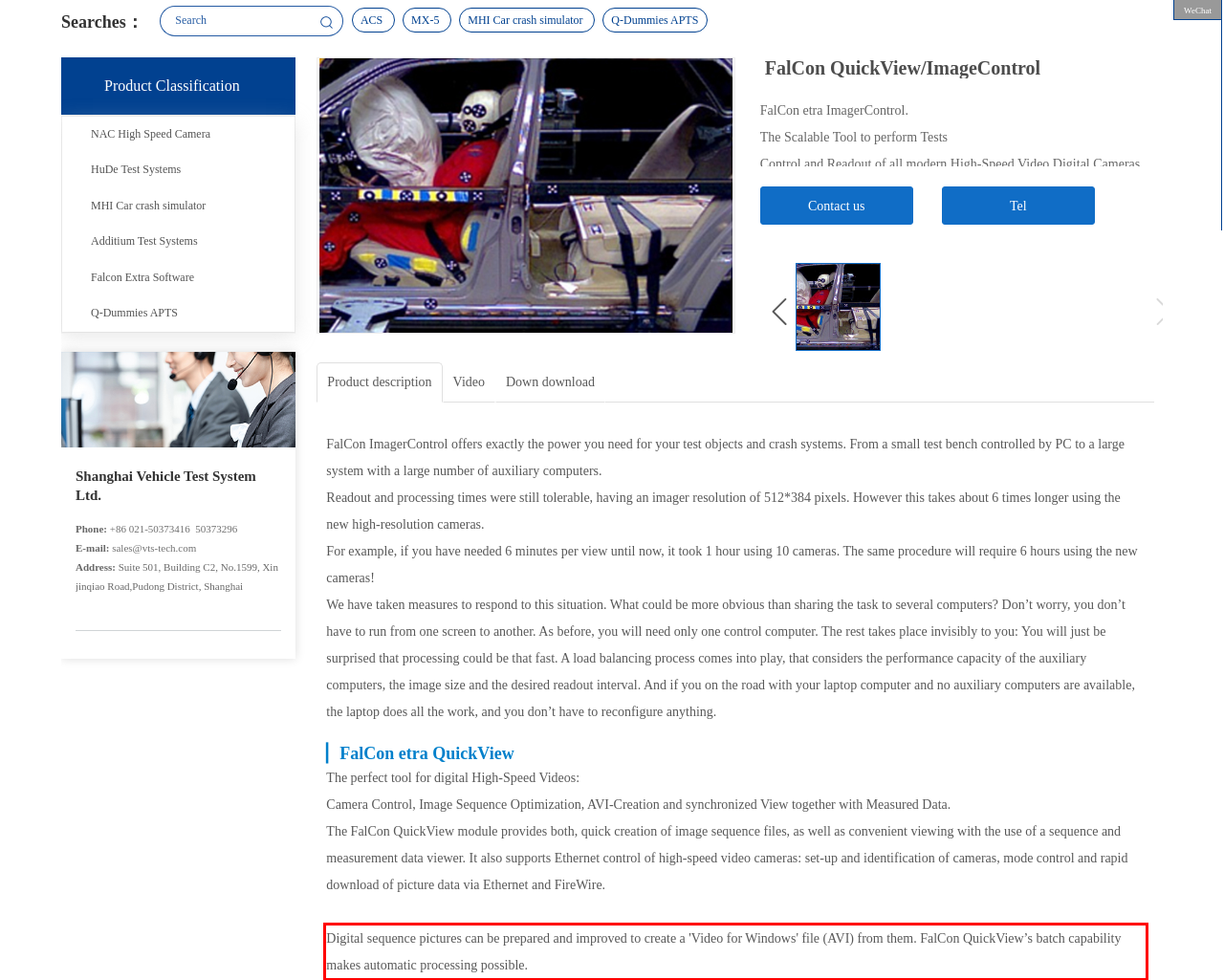By examining the provided screenshot of a webpage, recognize the text within the red bounding box and generate its text content.

Digital sequence pictures can be prepared and improved to create a 'Video for Windows' file (AVI) from them. FalCon QuickView’s batch capability makes automatic processing possible.